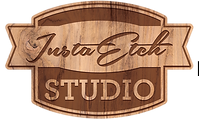Please provide a brief answer to the question using only one word or phrase: 
What type of font is used for 'STUDIO'?

Bolder